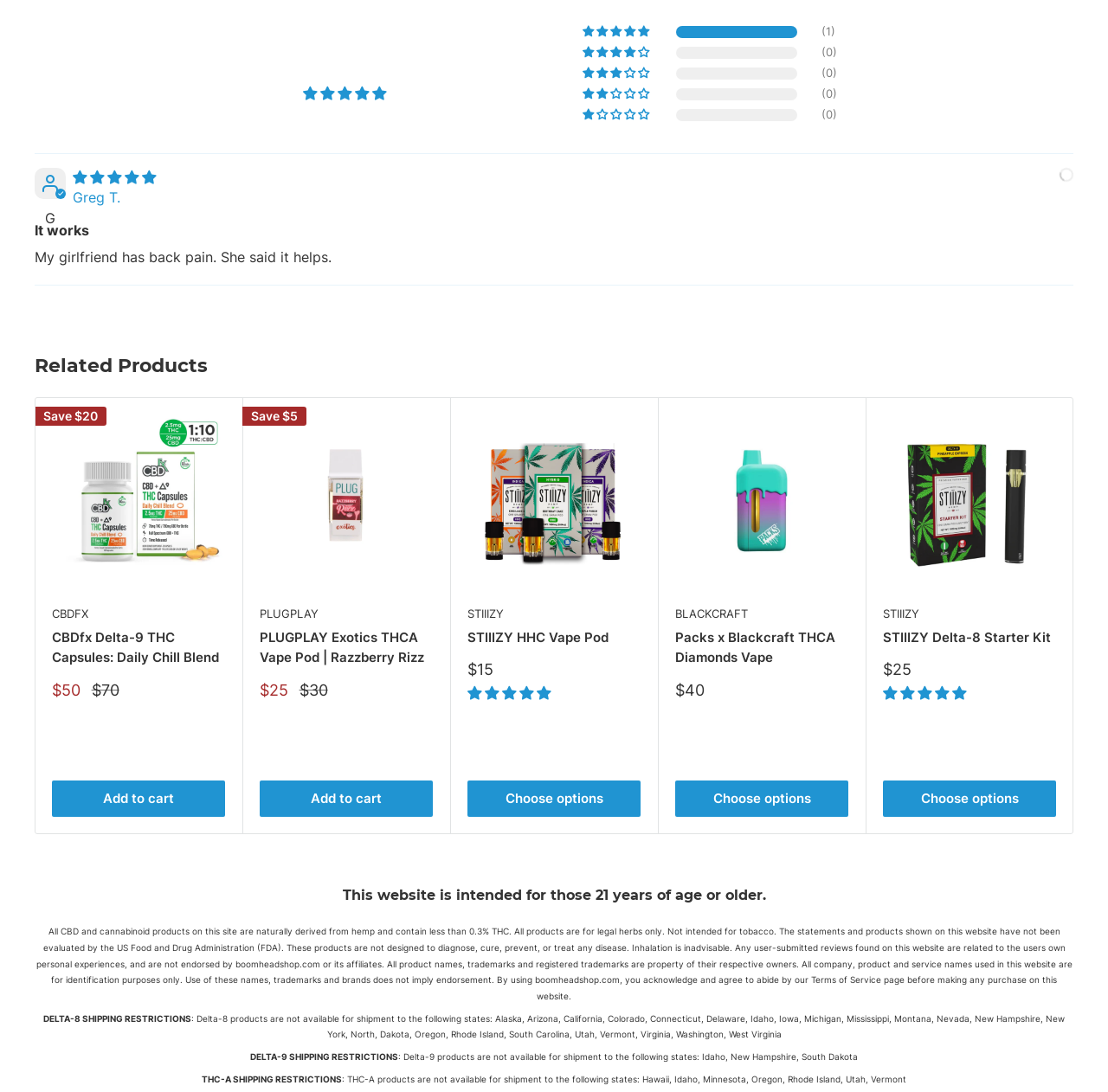Please identify the coordinates of the bounding box for the clickable region that will accomplish this instruction: "Add CBDFX Delta-9 THC Capsules: Daily Chill Blend to cart".

[0.047, 0.783, 0.203, 0.816]